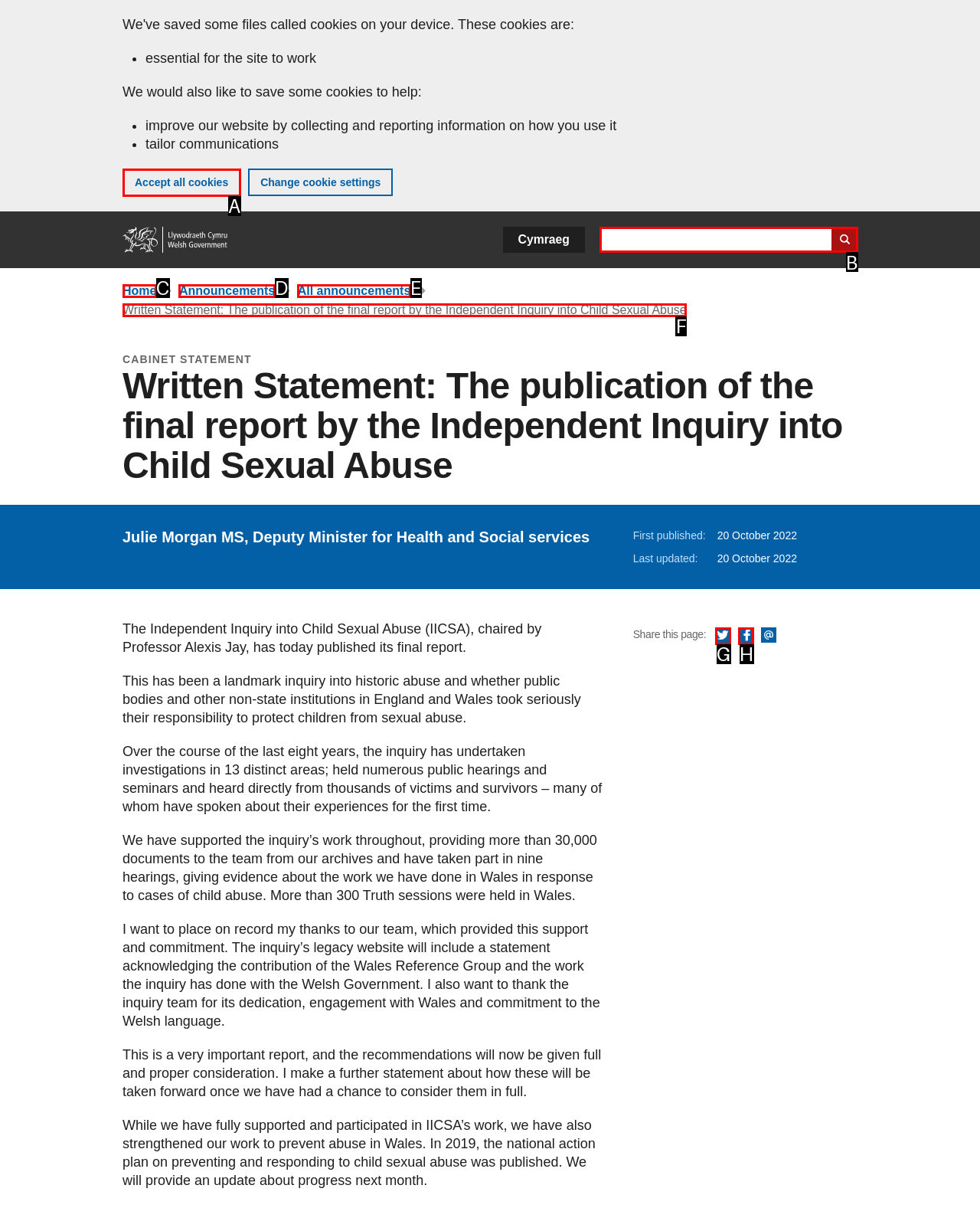Which lettered option should I select to achieve the task: Search GOV.WALES according to the highlighted elements in the screenshot?

B